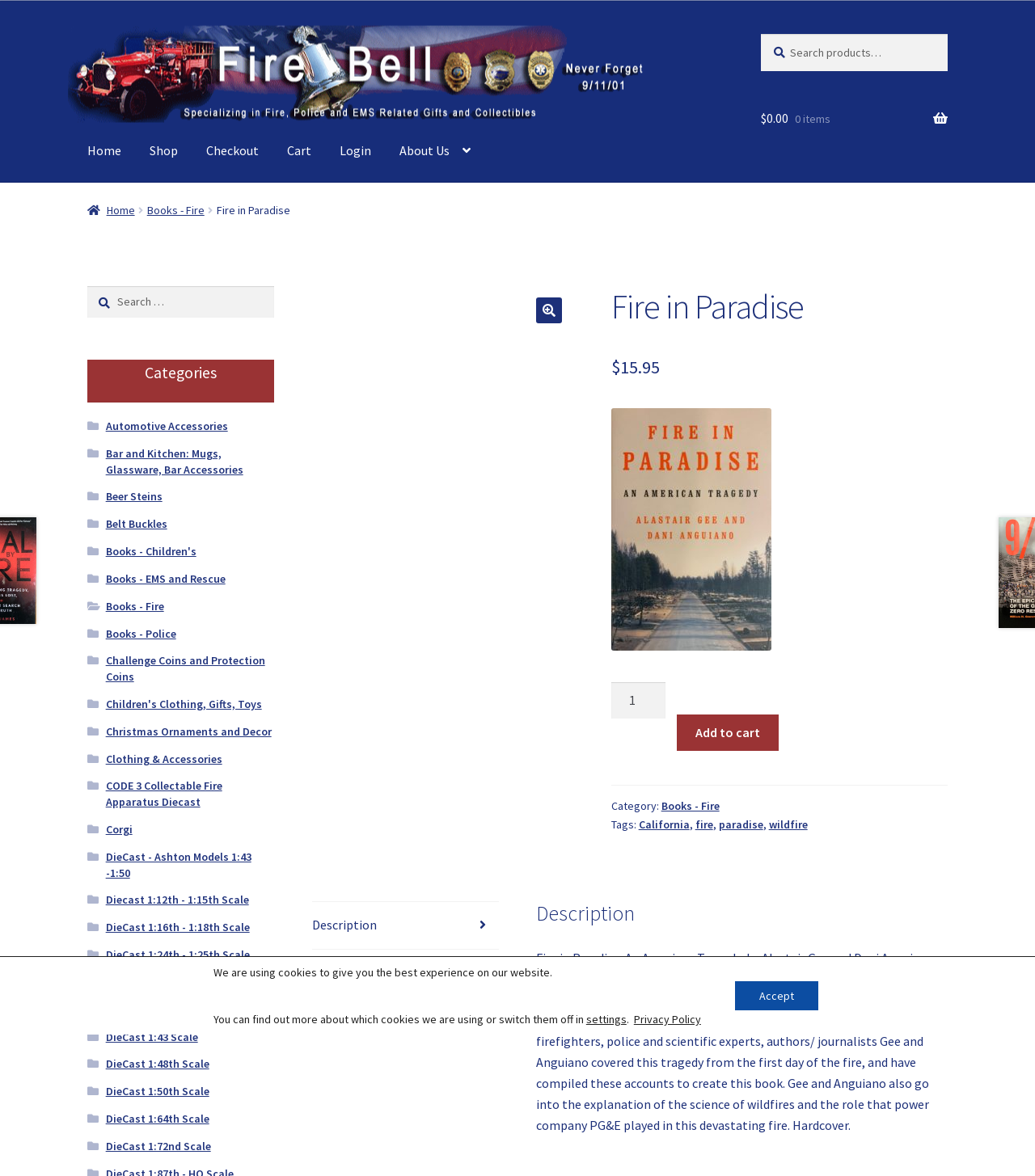Could you find the bounding box coordinates of the clickable area to complete this instruction: "Learn more about the company's journey"?

None